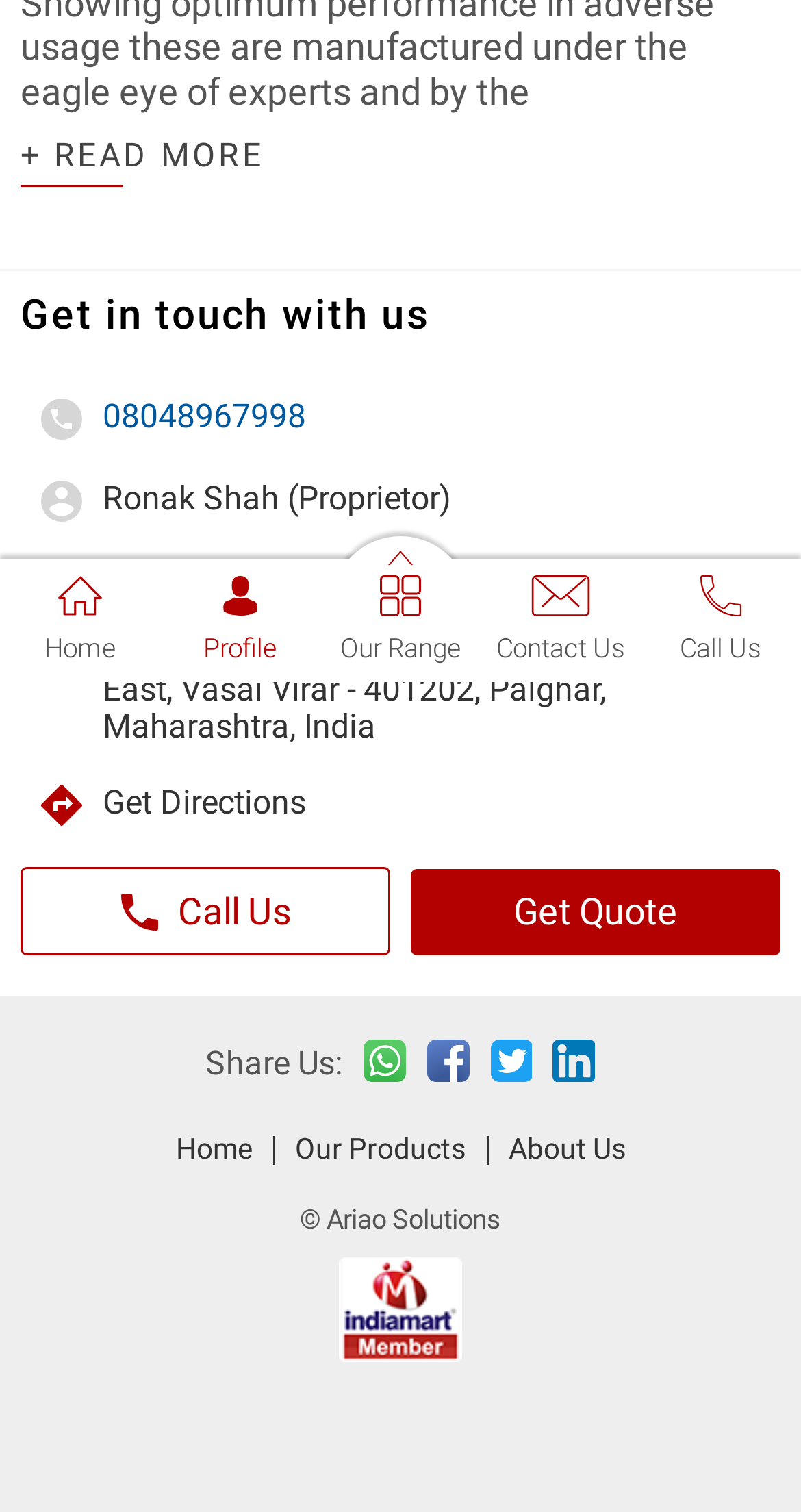Locate the UI element described as follows: "Home". Return the bounding box coordinates as four float numbers between 0 and 1 in the order [left, top, right, bottom].

[0.219, 0.75, 0.34, 0.771]